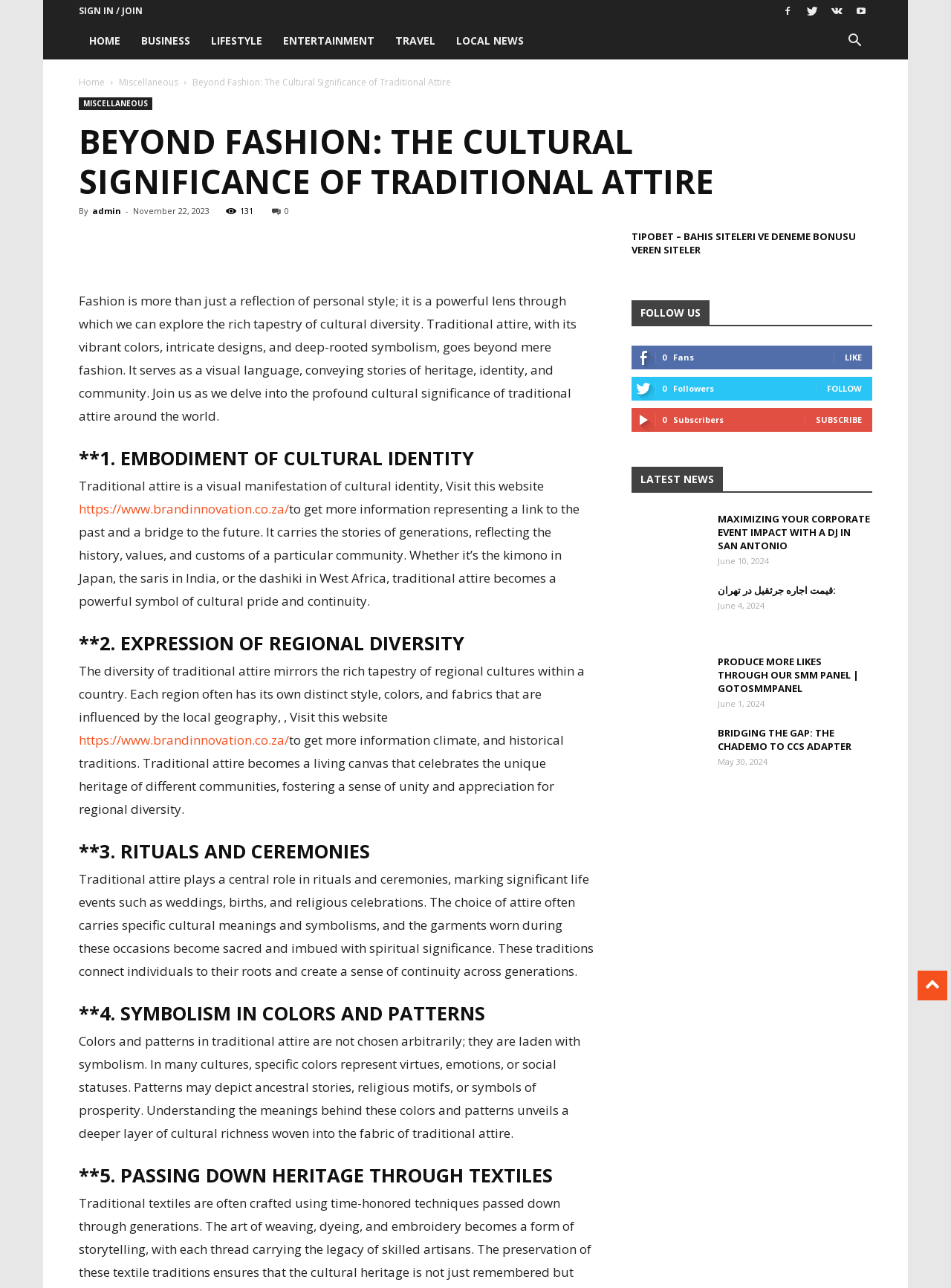Using the format (top-left x, top-left y, bottom-right x, bottom-right y), and given the element description, identify the bounding box coordinates within the screenshot: Local news

[0.469, 0.017, 0.562, 0.046]